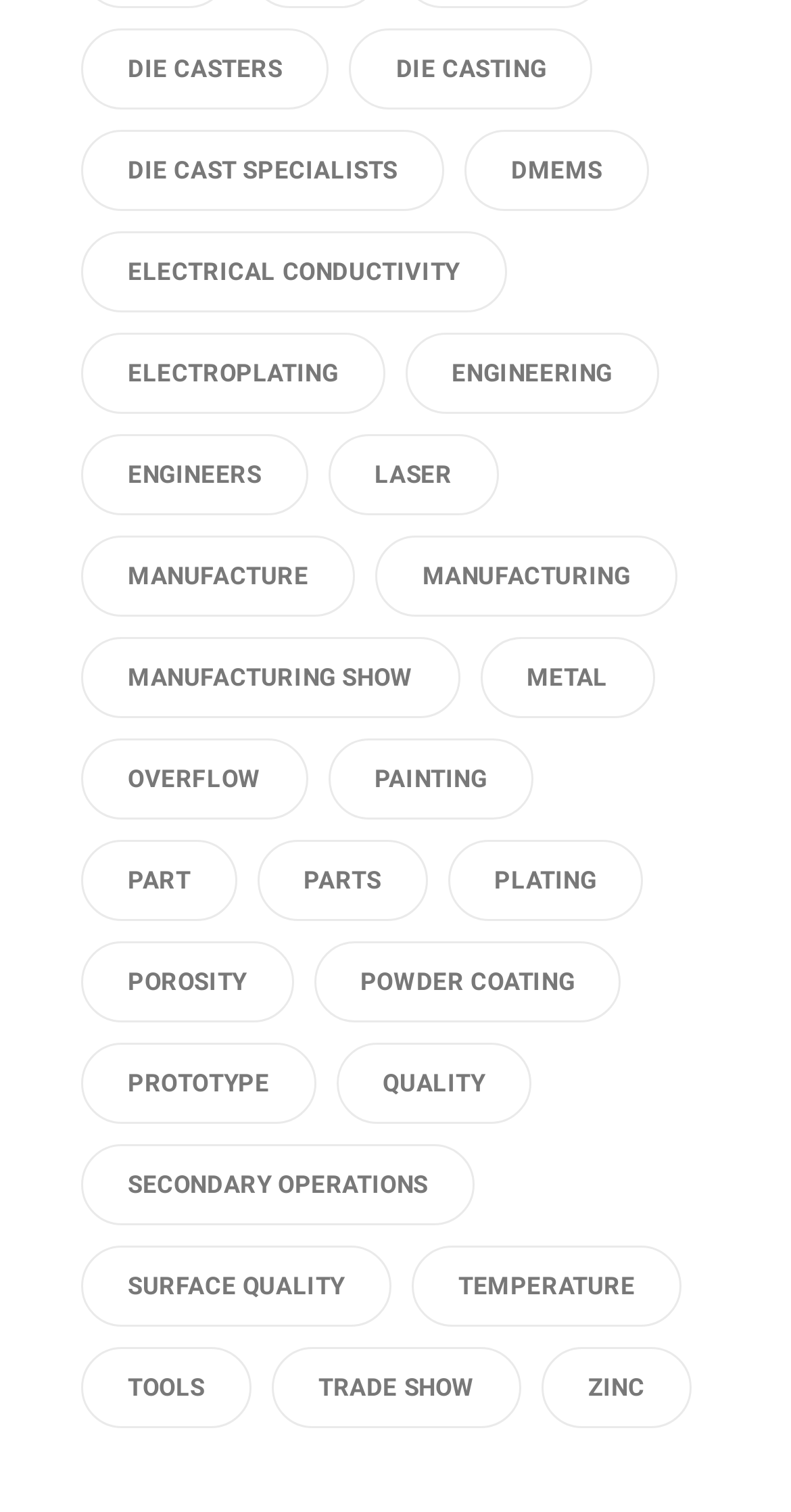Answer the question with a single word or phrase: 
What is the last category listed?

Zinc